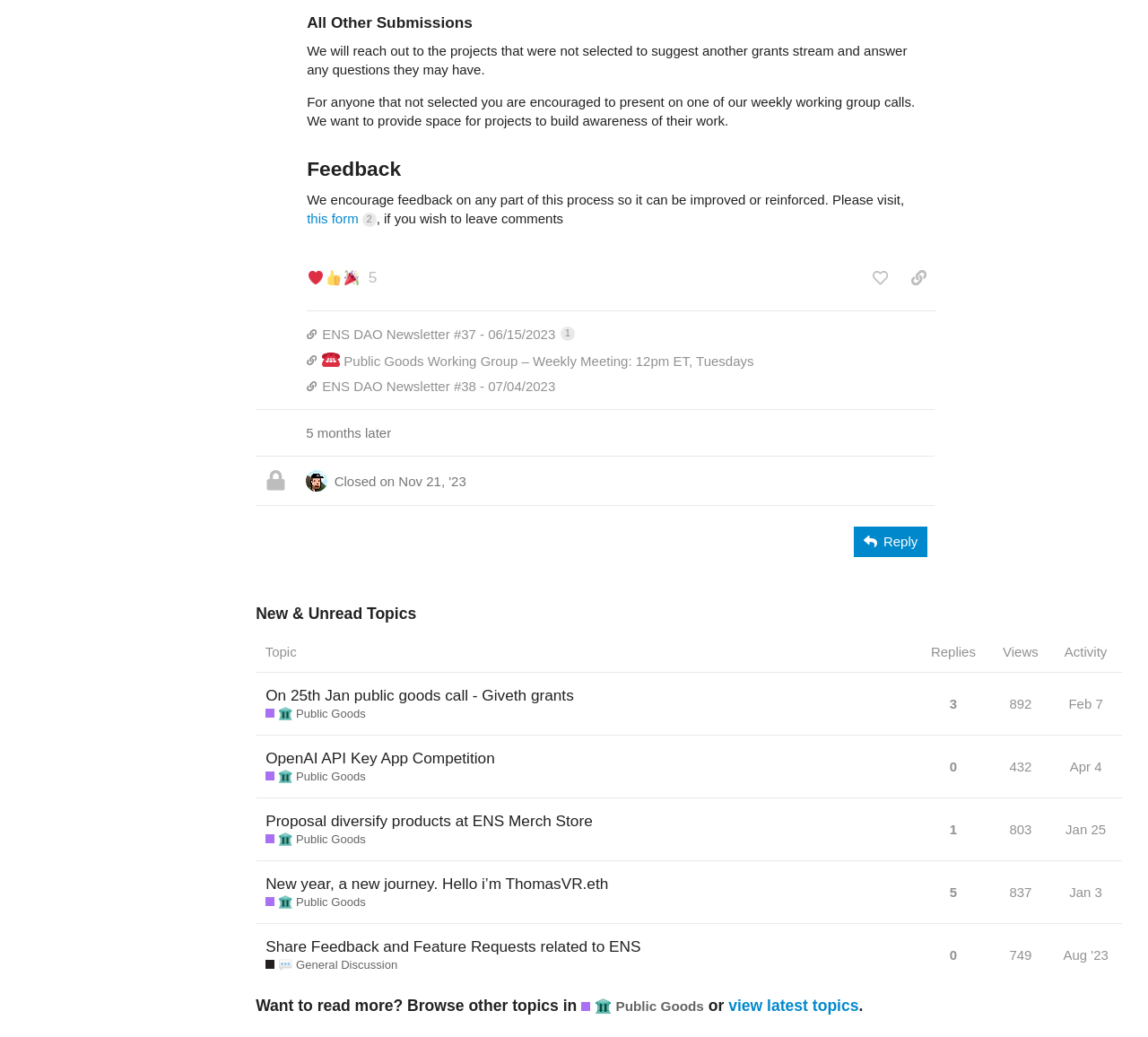What is the purpose of the 'ENS DAO Newsletter'?
Please give a well-detailed answer to the question.

Based on the webpage, it appears that the 'ENS DAO Newsletter' is a way to share news and updates with the community, as it contains links to various topics and discussions.